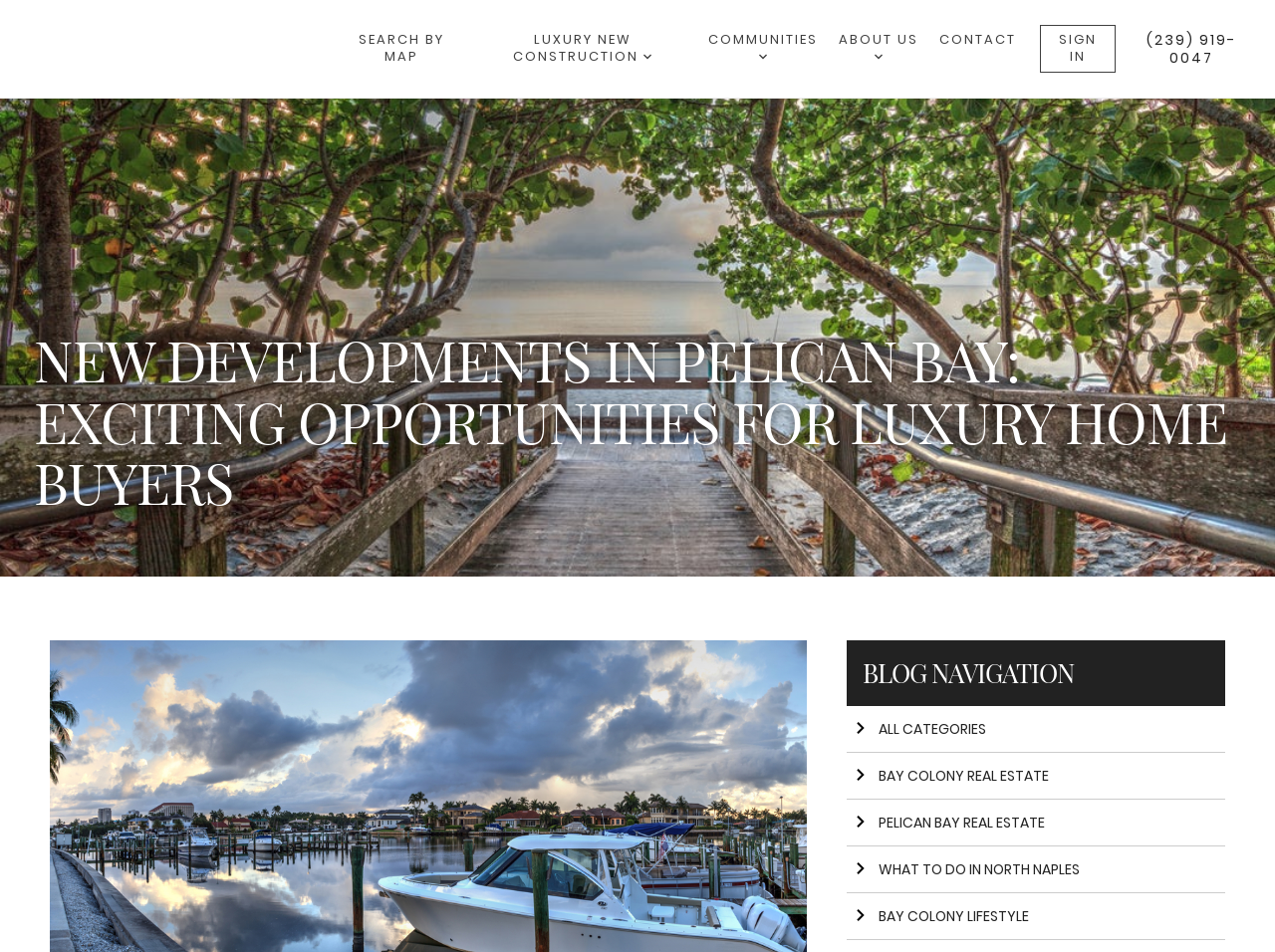Can you provide the bounding box coordinates for the element that should be clicked to implement the instruction: "Contact us"?

[0.737, 0.025, 0.797, 0.06]